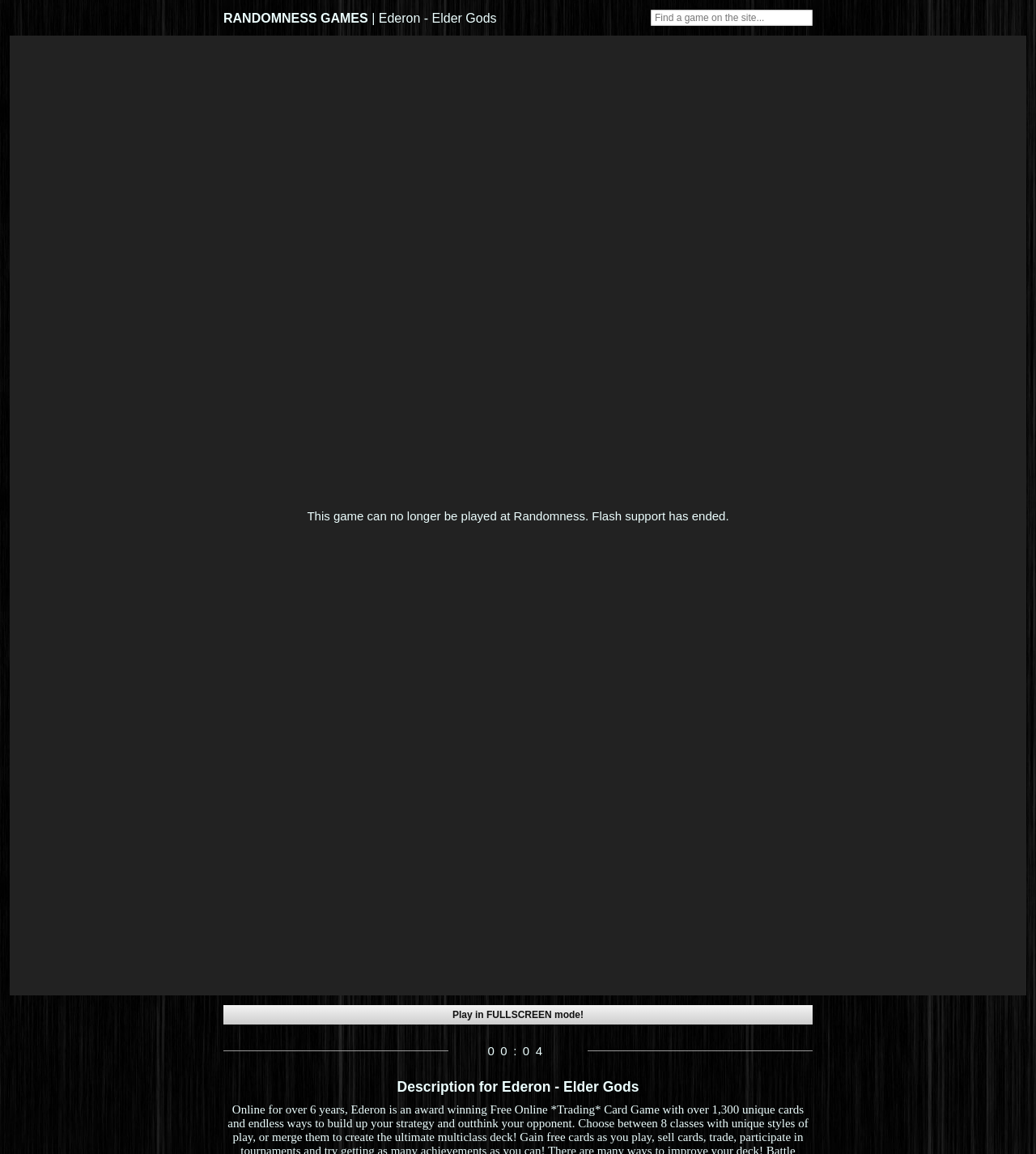Find the bounding box coordinates for the UI element whose description is: "Play in FULLSCREEN mode!". The coordinates should be four float numbers between 0 and 1, in the format [left, top, right, bottom].

[0.216, 0.871, 0.784, 0.888]